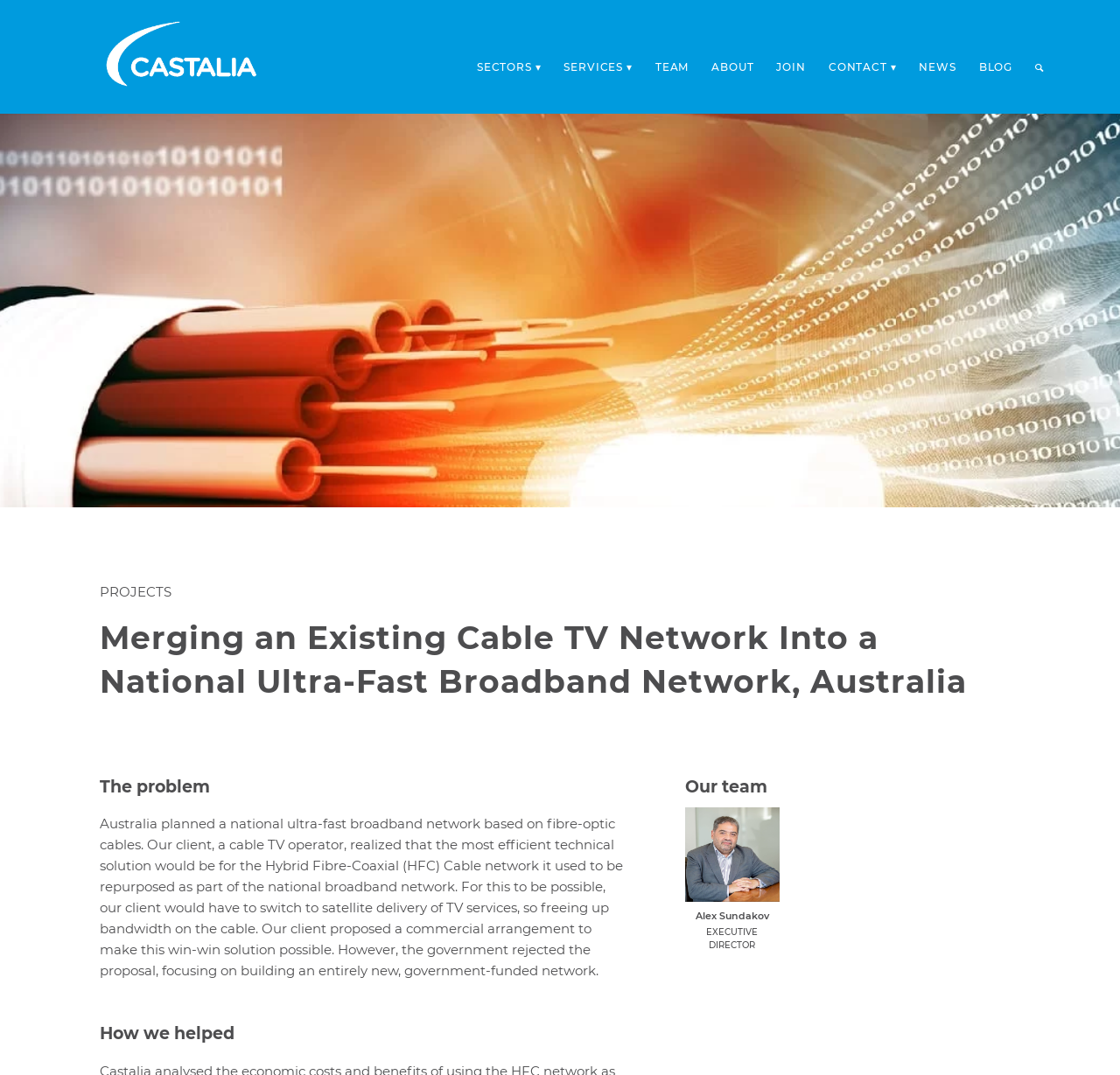Please determine the bounding box coordinates for the UI element described as: "aria-label="castalia-logo-white_transp" title="castalia-logo-white_transp"".

[0.089, 0.0, 0.236, 0.106]